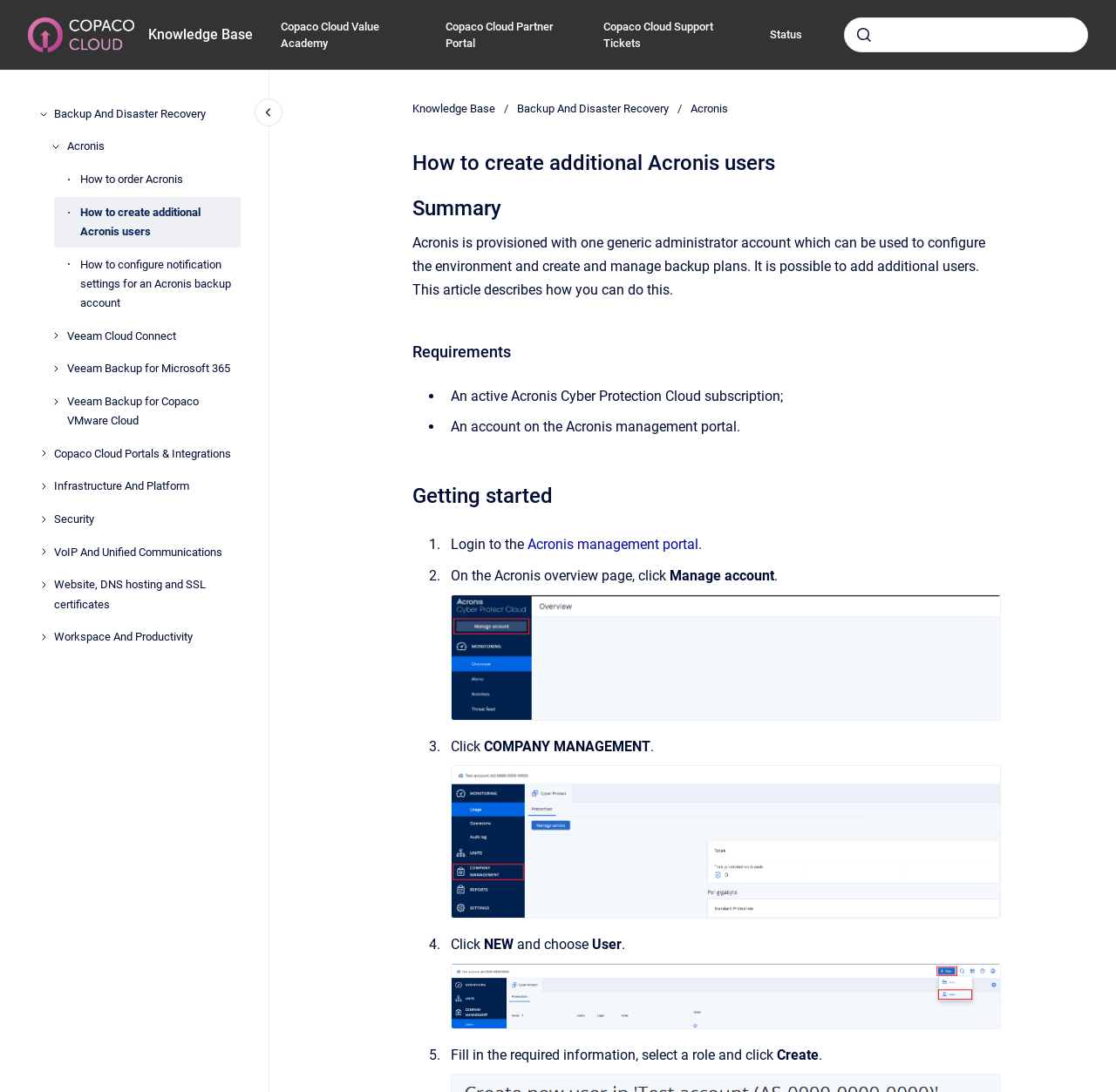Determine the bounding box coordinates of the section I need to click to execute the following instruction: "Open image in full screen". Provide the coordinates as four float numbers between 0 and 1, i.e., [left, top, right, bottom].

[0.875, 0.547, 0.894, 0.566]